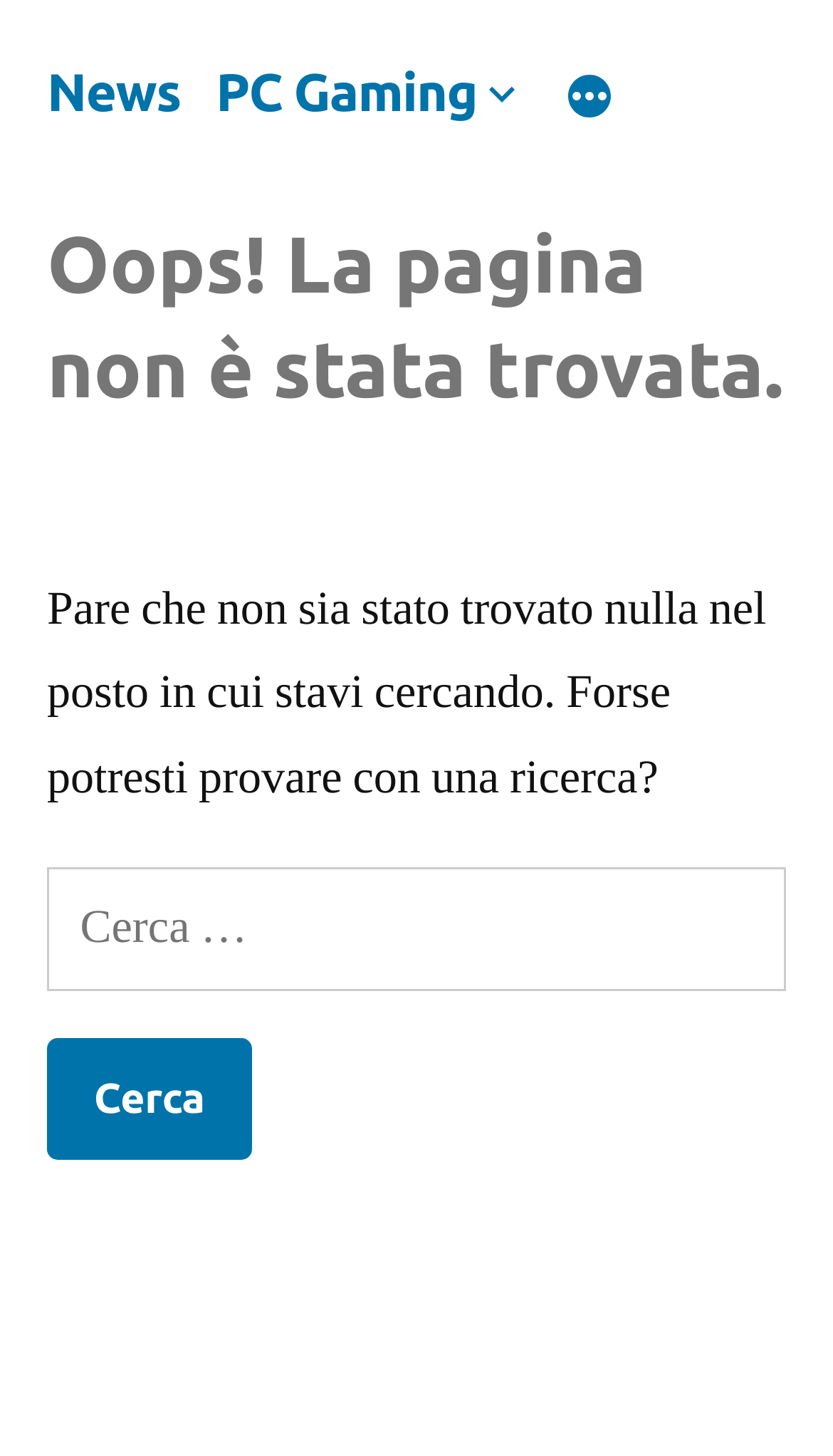Answer the question below with a single word or a brief phrase: 
What is the language of the webpage content?

Italian